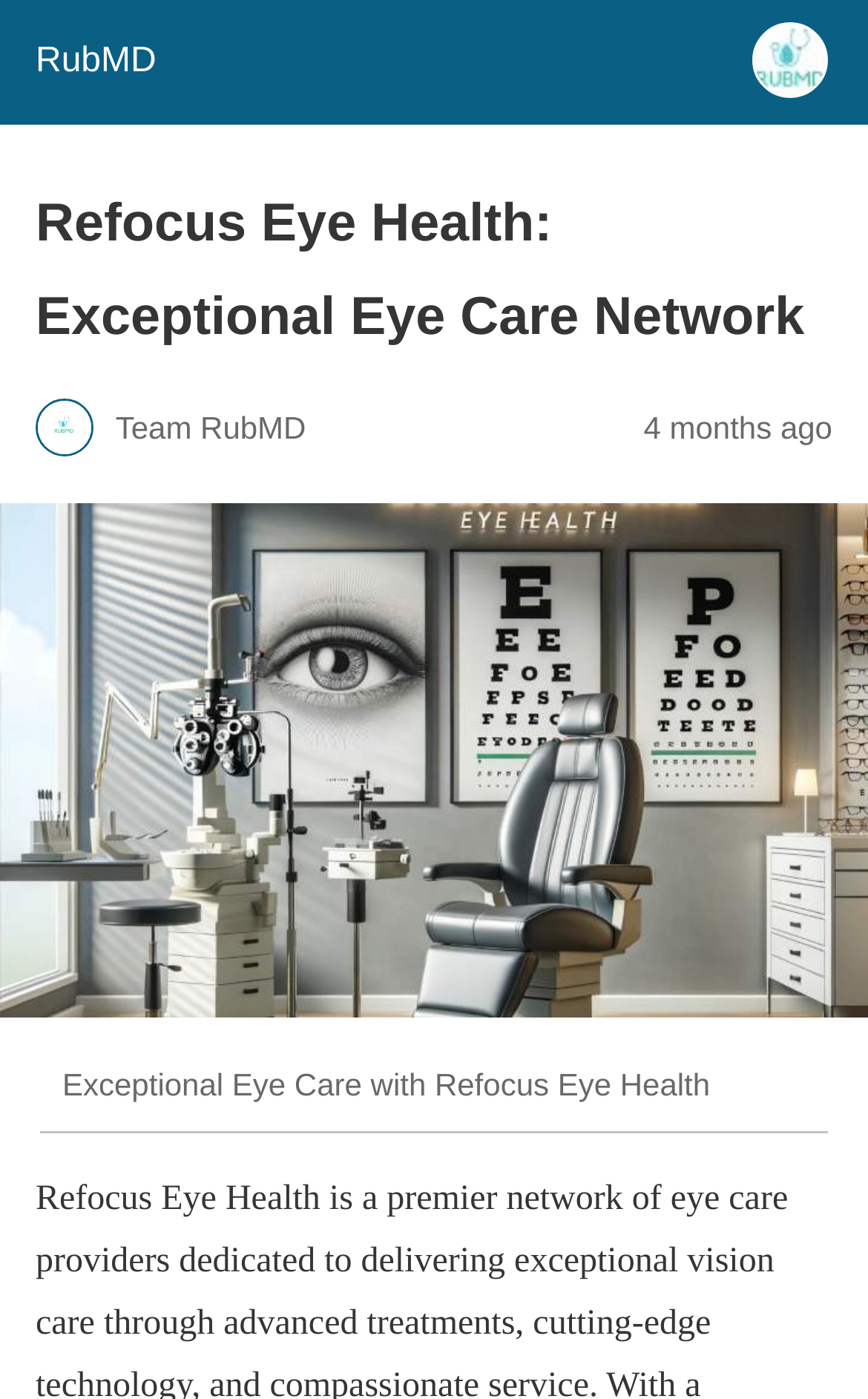How old is the latest article?
Could you answer the question in a detailed manner, providing as much information as possible?

The age of the latest article can be found in the time element, which is a child of the HeaderAsNonLandmark element. The text content of this element is '4 months ago', indicating that the latest article was published 4 months ago.